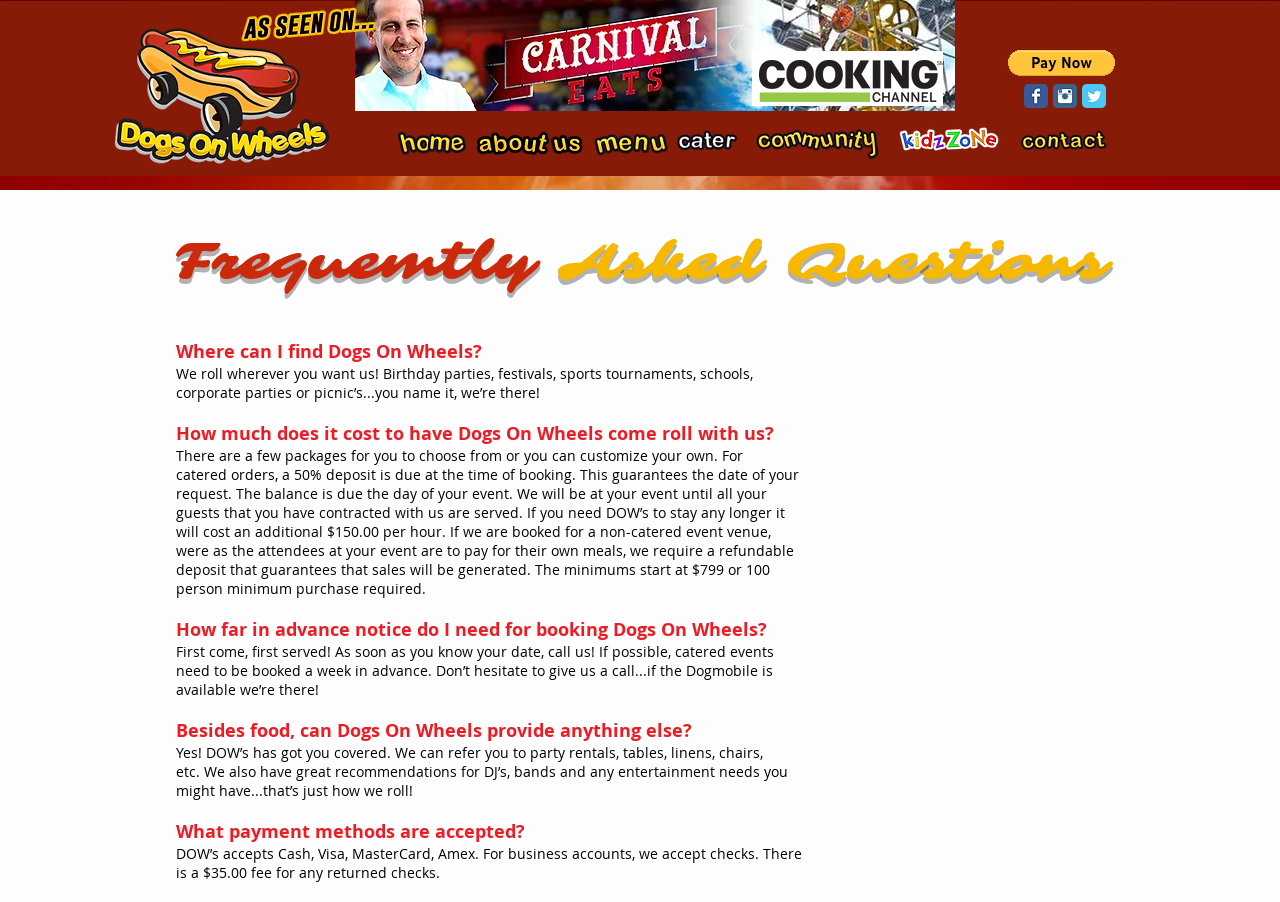What is the minimum purchase required for a non-catered event?
Provide a detailed answer to the question using information from the image.

The StaticText 'The minimums start at $799 or 100 person minimum purchase required.' indicates that for a non-catered event, the minimum purchase required is either $799 or 100 person minimum, whichever is applicable.